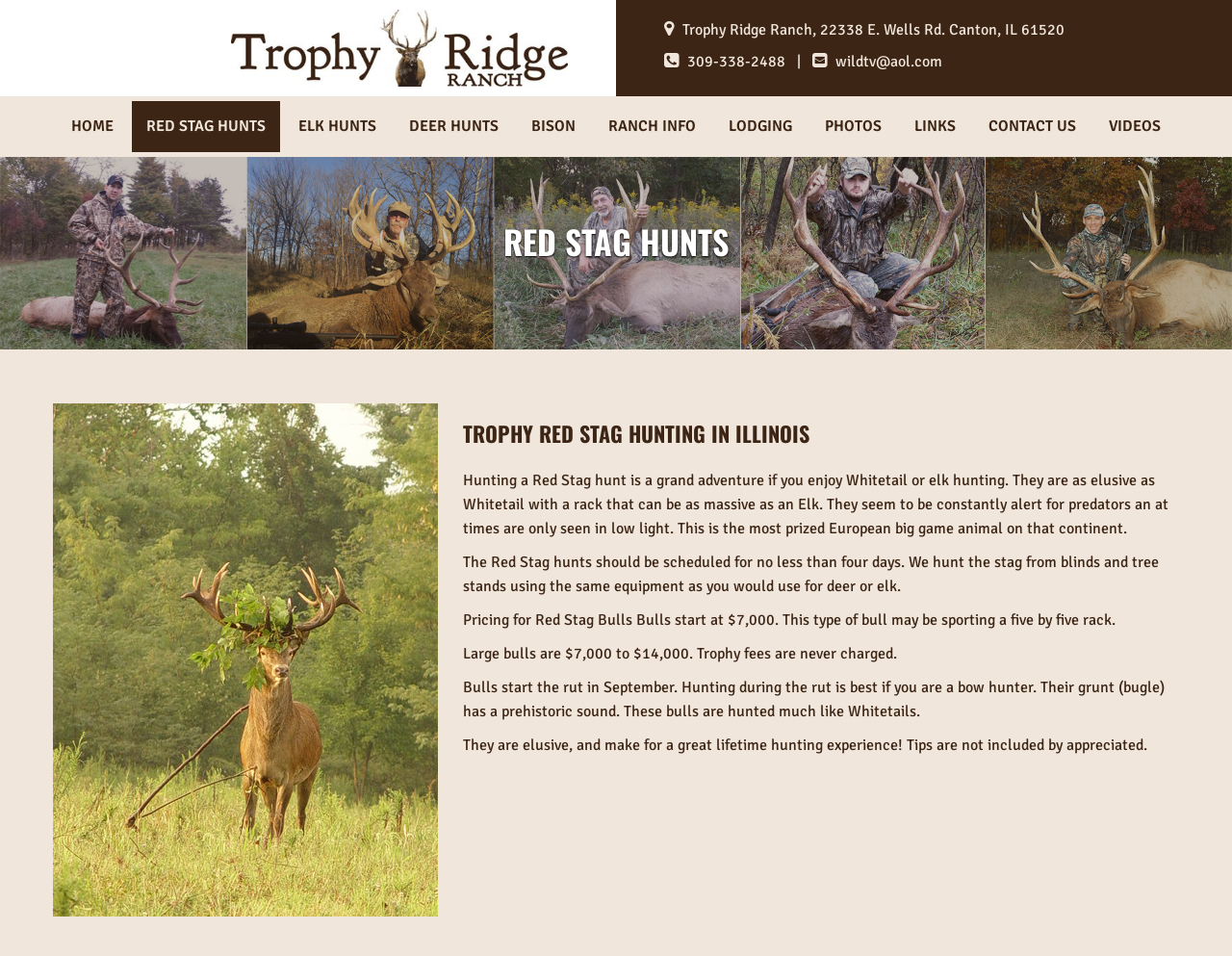Examine the image and give a thorough answer to the following question:
What is the purpose of the hunt for Red Stag Bulls?

I found this information by reading the StaticText element that says 'They are elusive, and make for a great lifetime hunting experience!' which is located in the article section of the webpage.